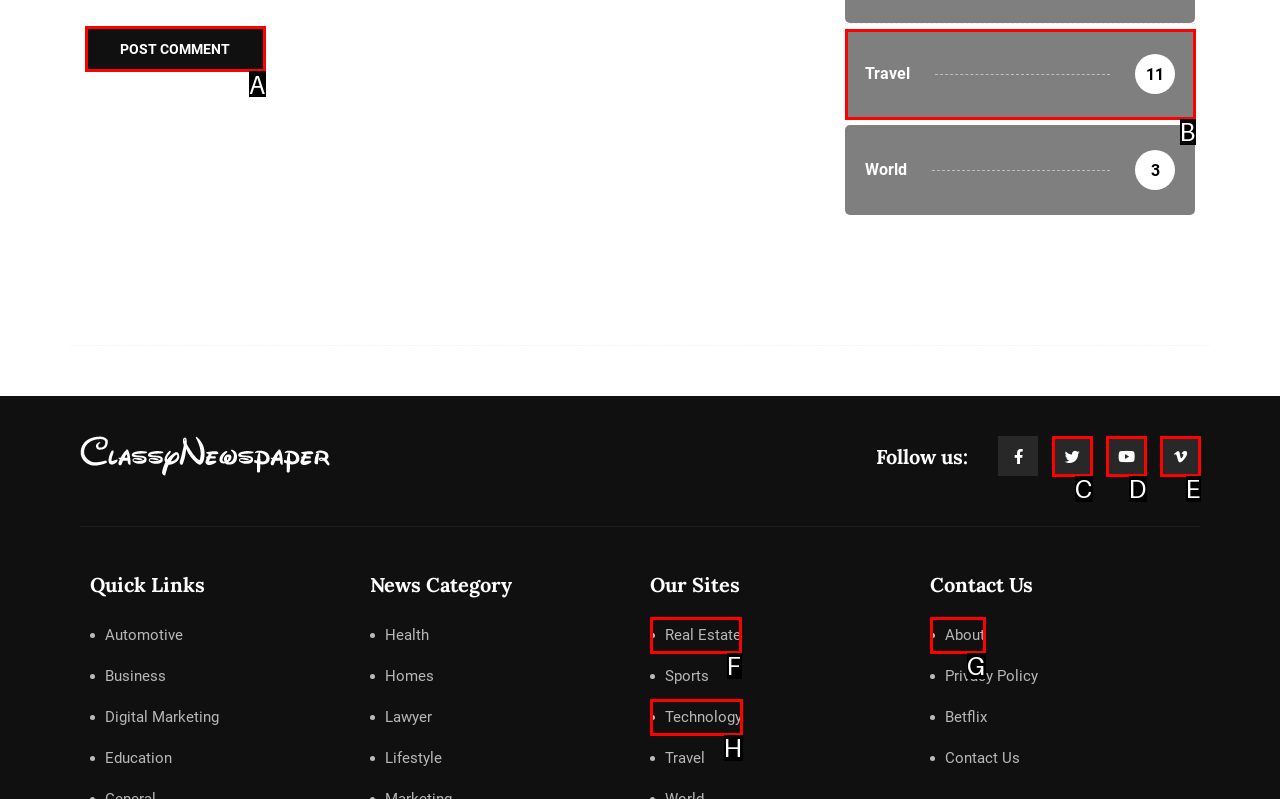Identify the option that best fits this description: name="submit" value="Post Comment"
Answer with the appropriate letter directly.

A